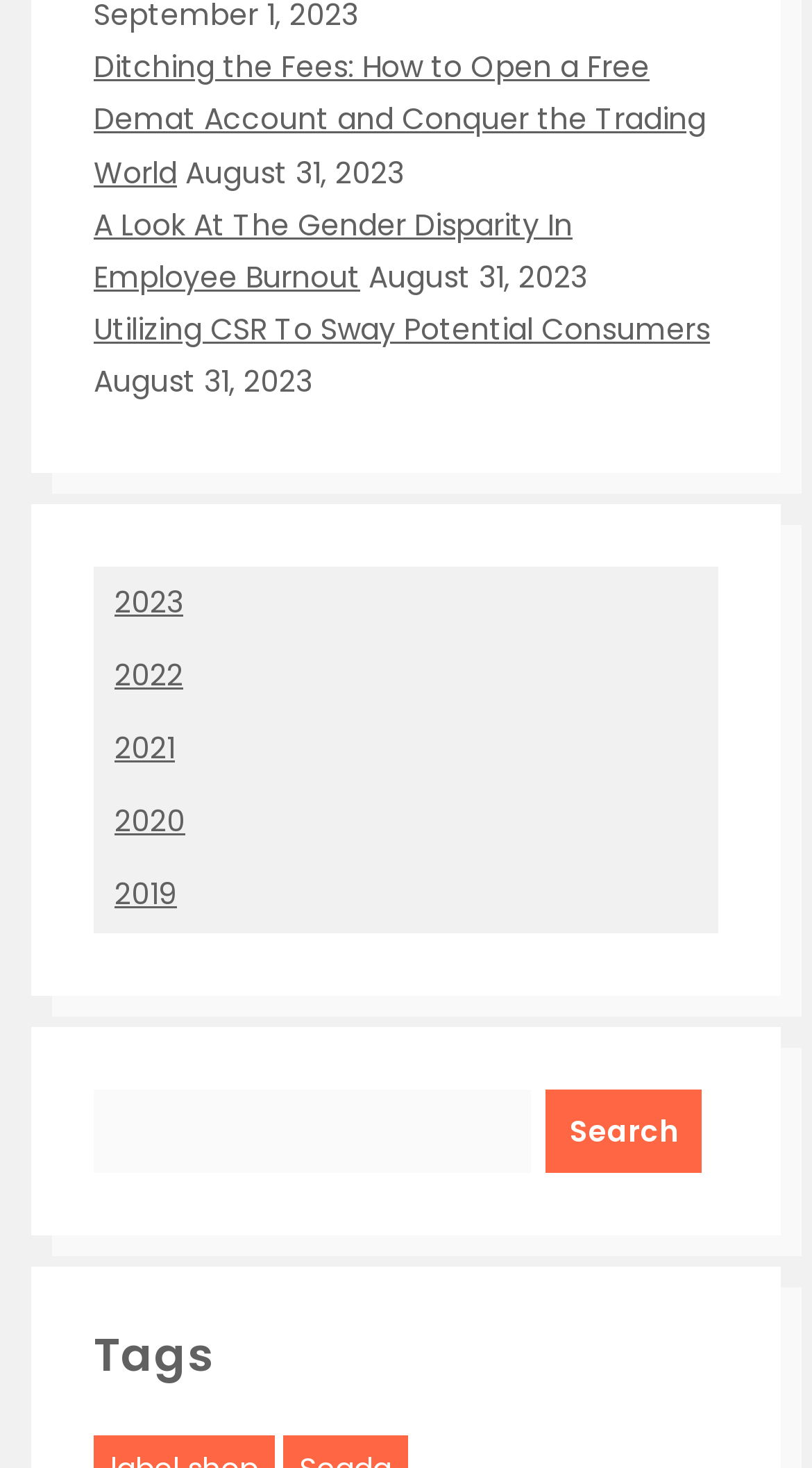Please identify the bounding box coordinates of the area that needs to be clicked to fulfill the following instruction: "View articles from 2023."

[0.115, 0.385, 0.885, 0.435]